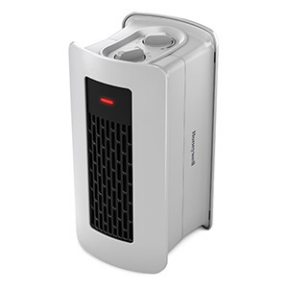Generate a comprehensive caption that describes the image.

The image showcases the Honeywell Two Position Heater and Fan, a sleek and compact heating appliance designed for versatile use in your home or office. Its modern design features a streamlined white exterior that easily fits into any decor. The top controls allow users to adjust settings effortlessly, while the grid pattern in the front suggests efficient airflow. This heater is noted for its ability to provide warm air quickly, making it a practical choice for creating a cozy atmosphere during colder months. Accompanying the image, the product is available for $49.95, with a saving of $10.00.